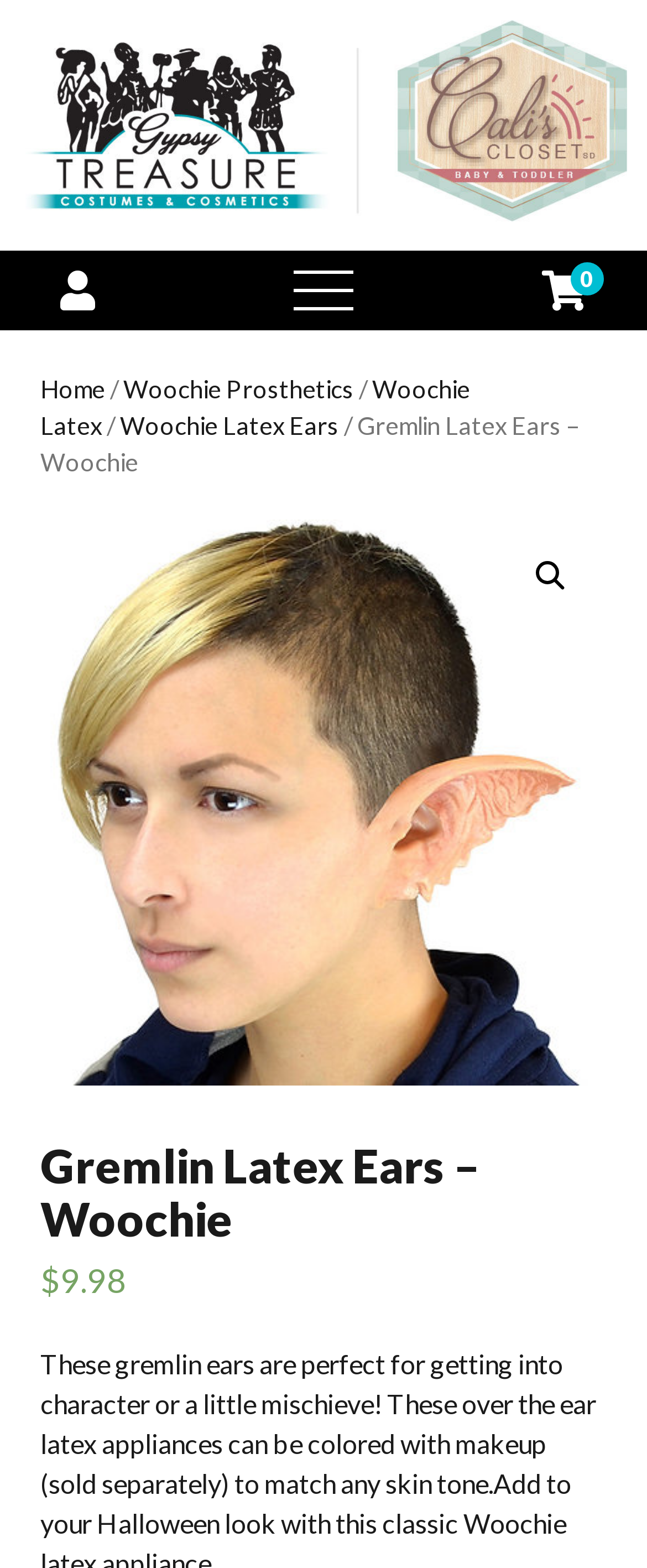Examine the image carefully and respond to the question with a detailed answer: 
What is the brand of the product?

The brand of the product is Woochie, as indicated by the heading 'Gremlin Latex Ears – Woochie' and the link 'Woochie Prosthetics' in the navigation menu.